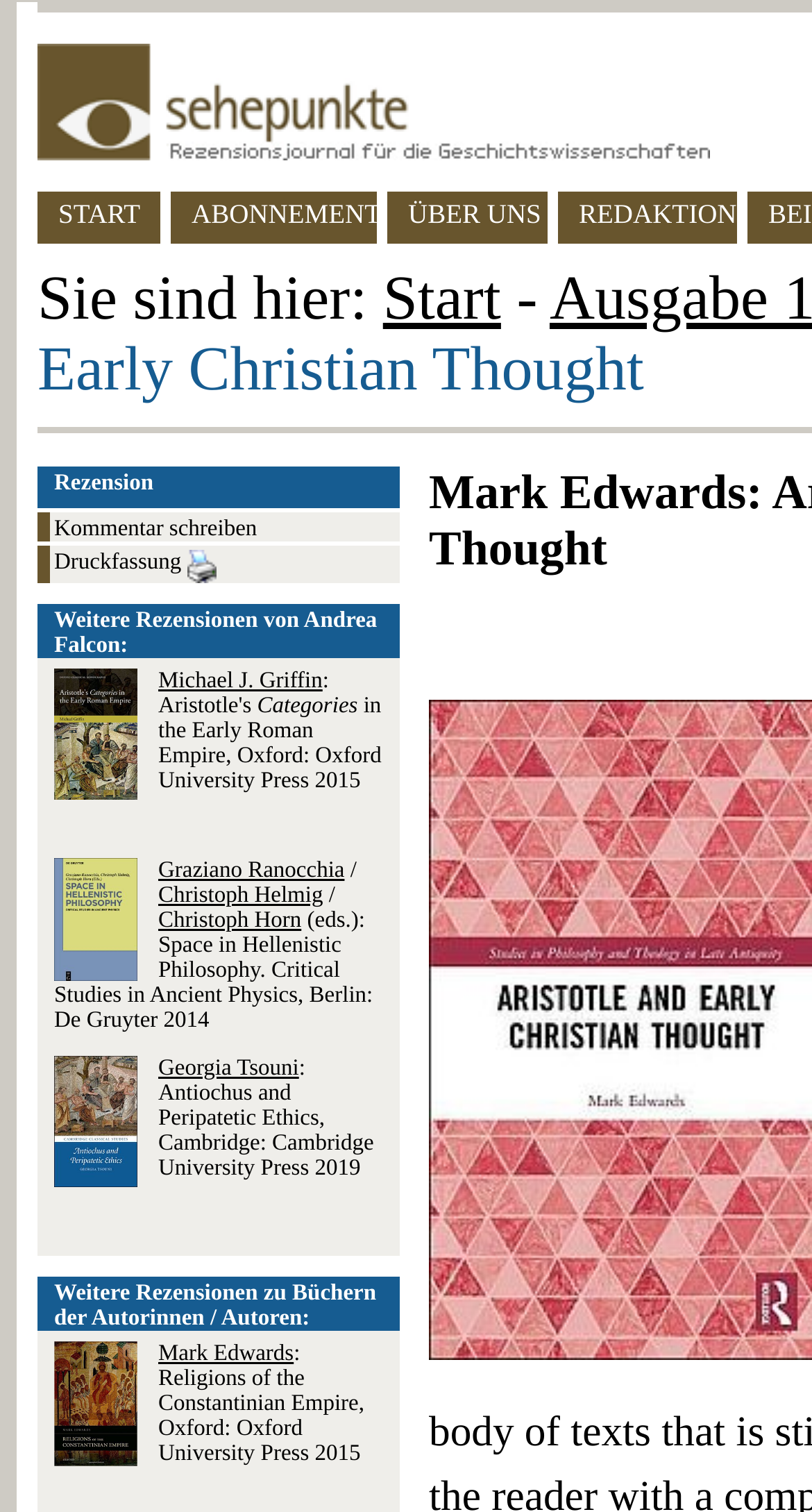How many images are there on this page?
Refer to the screenshot and deliver a thorough answer to the question presented.

I counted the images on this page, which are the 'sehepunkte-Logo', 'Drucken', 'Aristotle's Categories in the Early Roman Empire', 'Space in Hellenistic Philosophy', 'Antiochus and Peripatetic Ethics', and 'Religions of the Constantinian Empire', and found that there are 6 images in total.